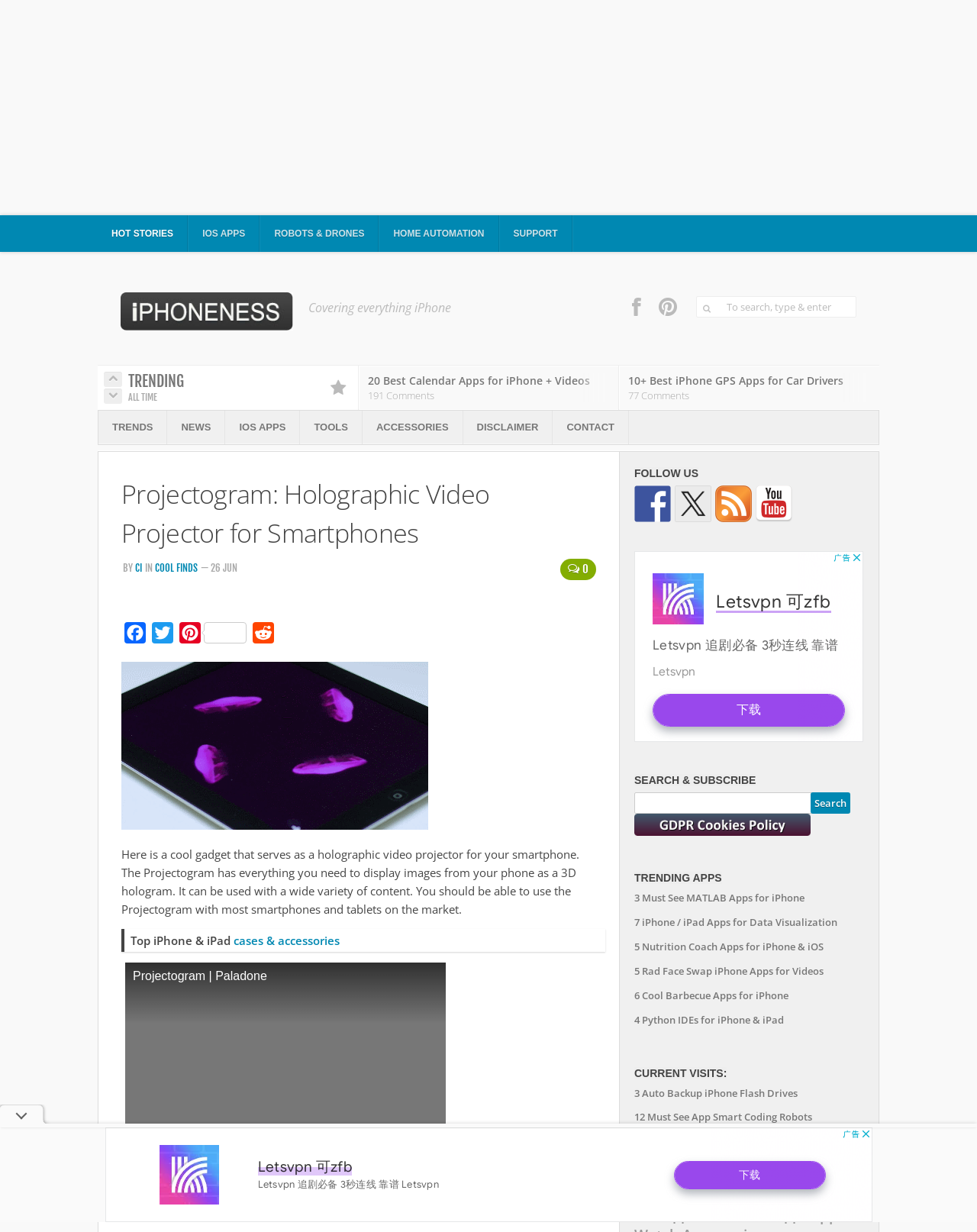Please find the bounding box coordinates of the element that you should click to achieve the following instruction: "Explore trending apps". The coordinates should be presented as four float numbers between 0 and 1: [left, top, right, bottom].

[0.634, 0.54, 0.898, 0.55]